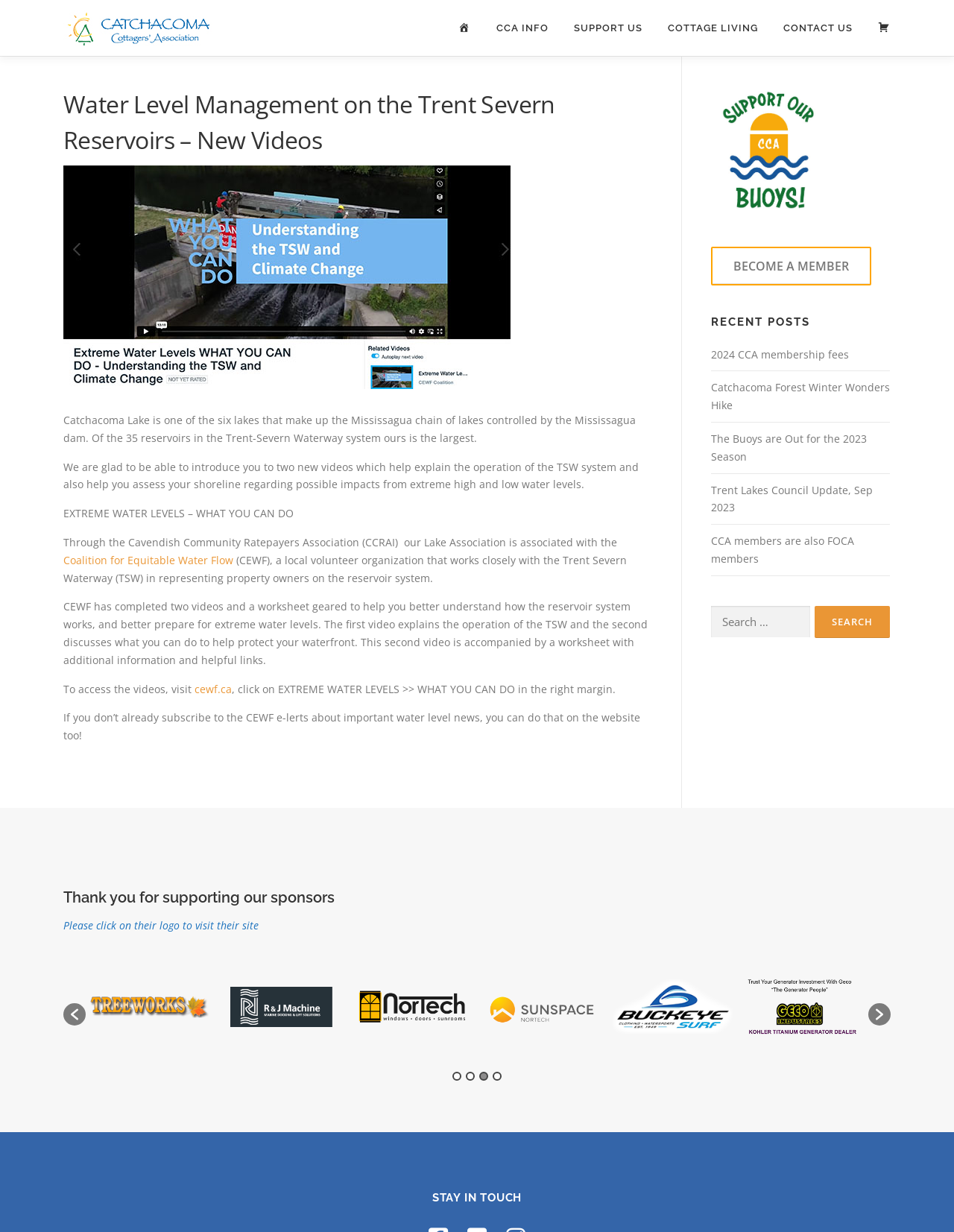Please identify the coordinates of the bounding box that should be clicked to fulfill this instruction: "Click the CCA logo".

[0.066, 0.017, 0.226, 0.028]